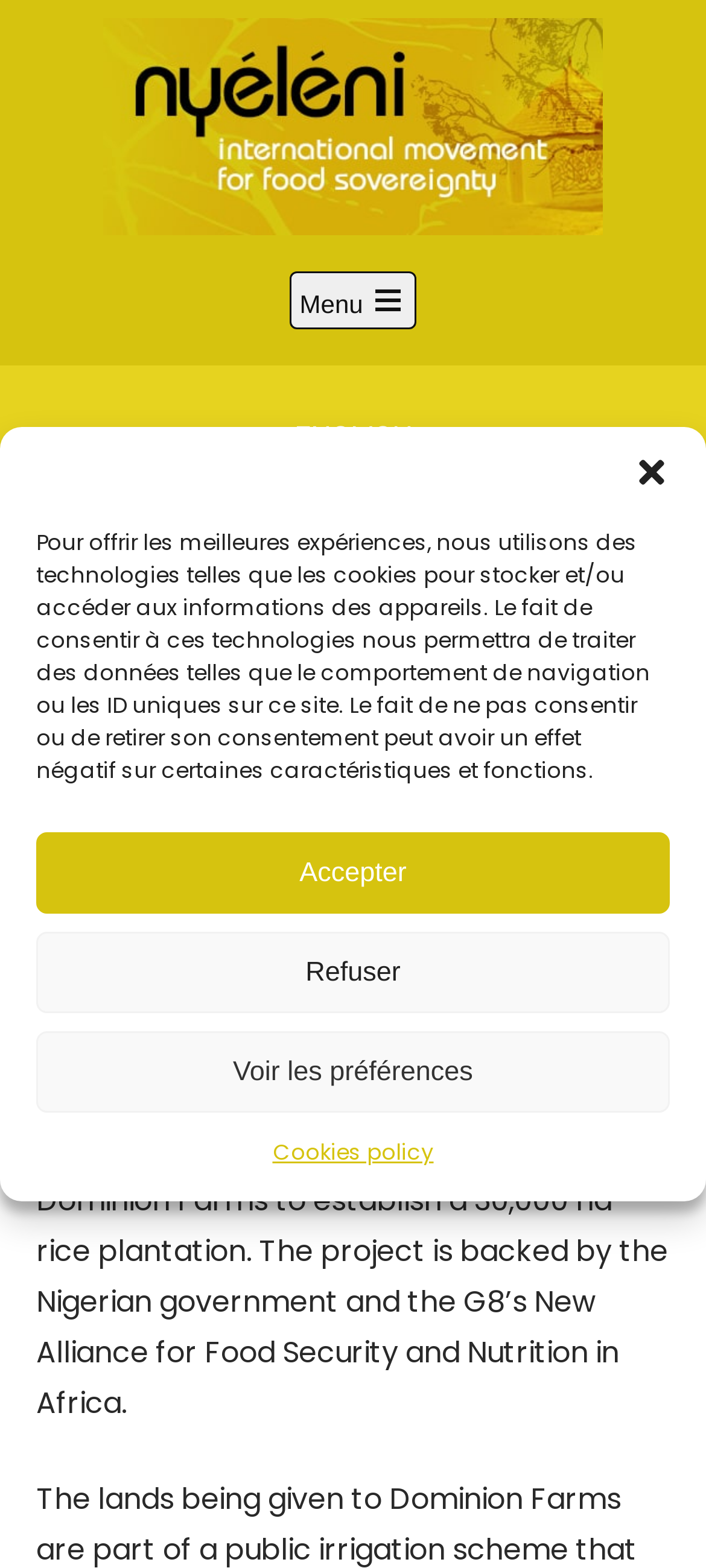Please determine the bounding box coordinates of the area that needs to be clicked to complete this task: 'Switch to English'. The coordinates must be four float numbers between 0 and 1, formatted as [left, top, right, bottom].

[0.051, 0.265, 0.949, 0.293]